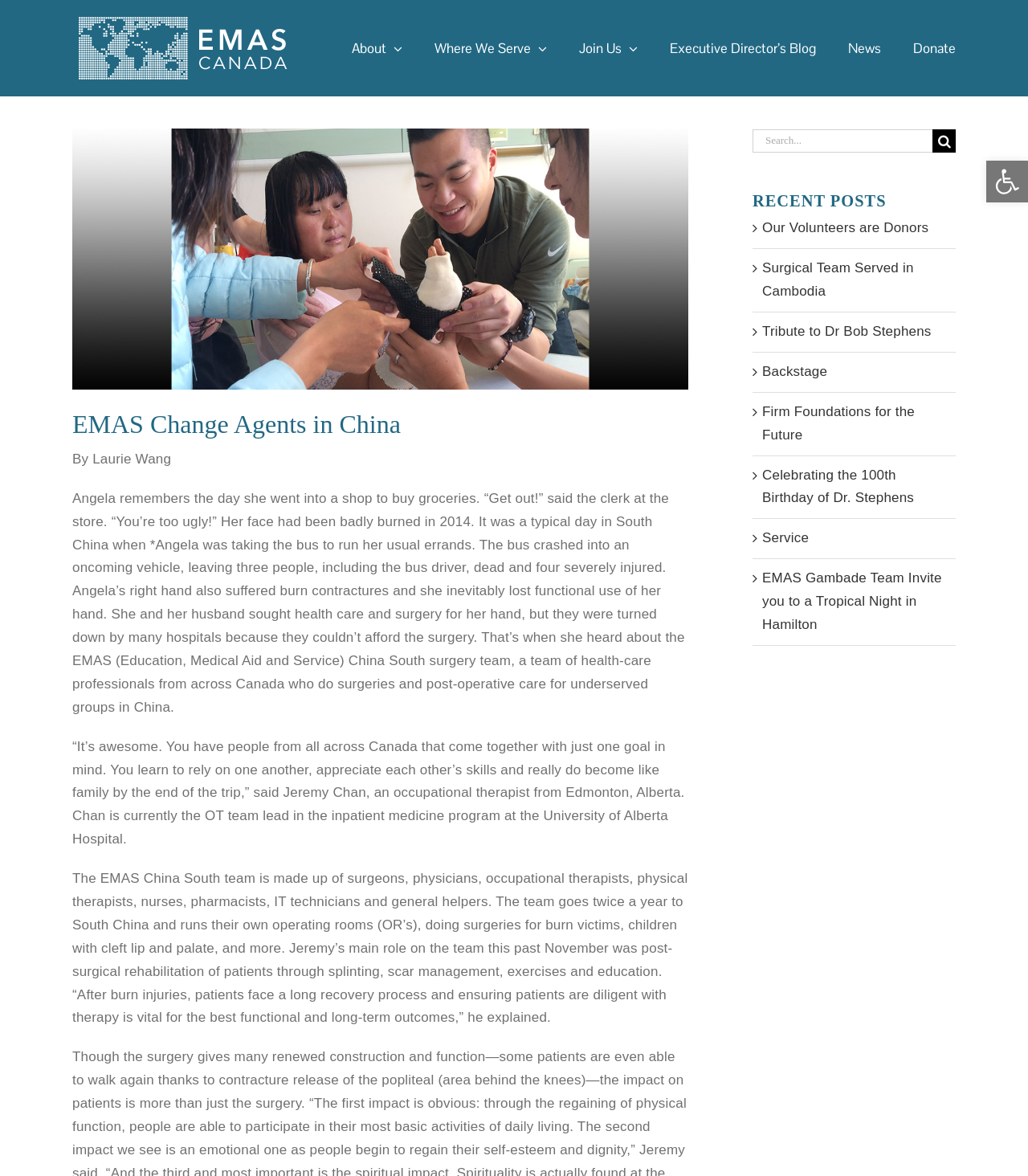Answer the question below with a single word or a brief phrase: 
What is the name of the organization?

EMAS